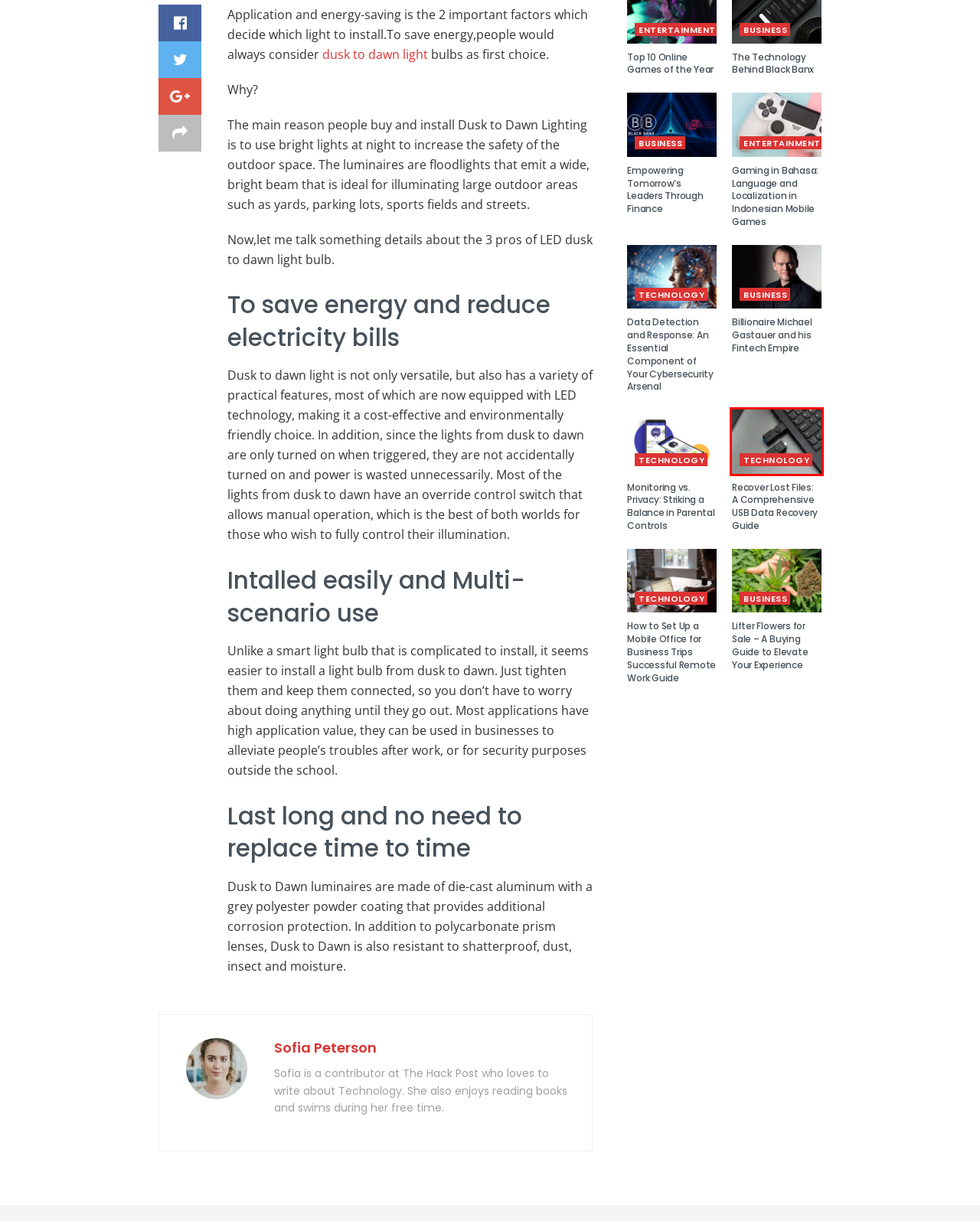A screenshot of a webpage is provided, featuring a red bounding box around a specific UI element. Identify the webpage description that most accurately reflects the new webpage after interacting with the selected element. Here are the candidates:
A. Recover Lost Files: A Comprehensive USB Data Recovery Guide
B. Lifter Flowers for Sale – A Buying Guide to Elevate Your Experience
C. Sofia Peterson, Author at The Hack Post
D. Gaming in Bahasa: Language and Localization in Indonesian Mobile Games
E. Data Detection and Response: An Essential Component of Your Cybersecurity Arsenal
F. Technology News • The Hack Post
G. Empowering Tomorrow’s Leaders Through Finance
H. Billionaire Michael Gastauer and his Fintech Empire

A